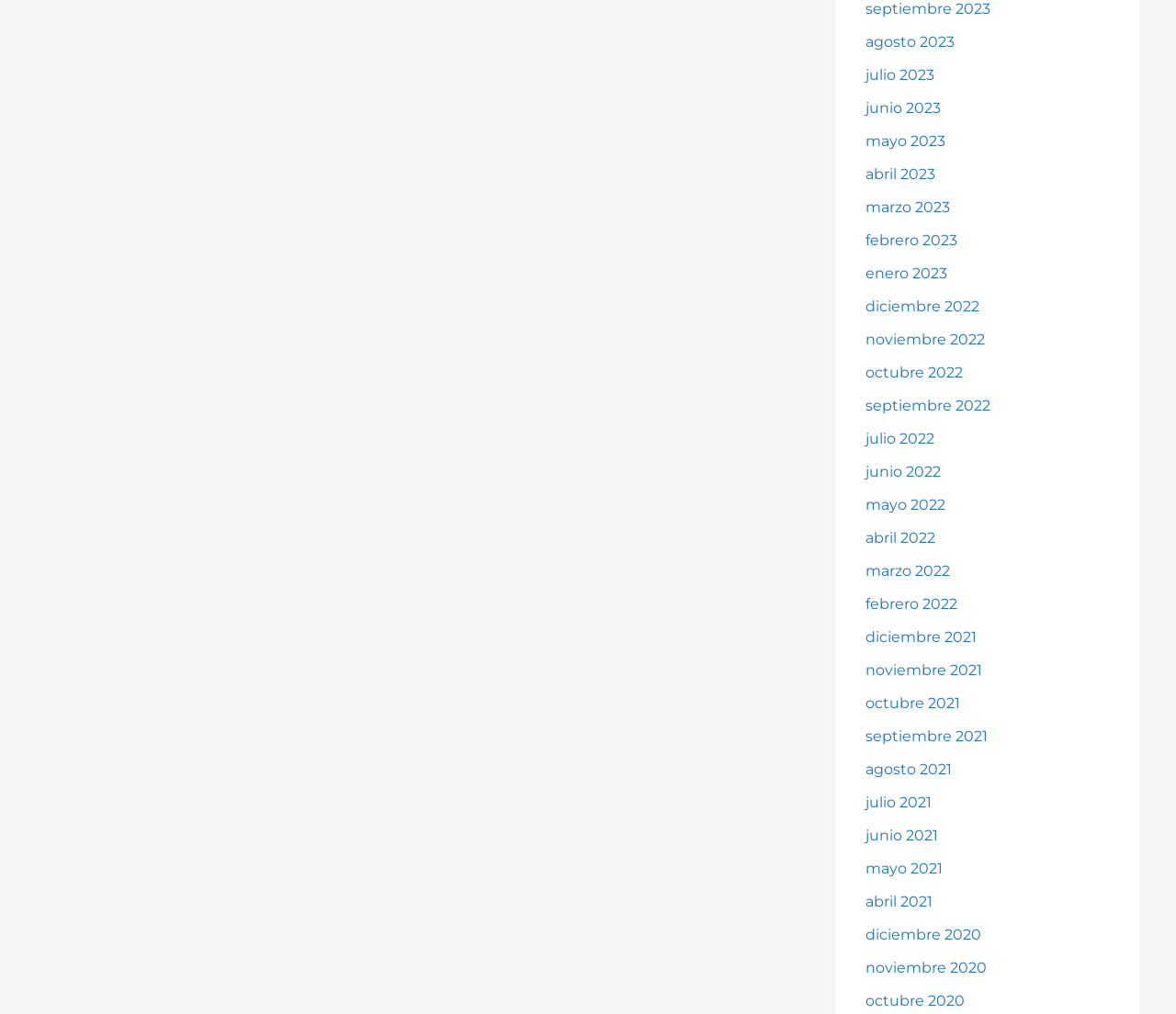How many months are listed in 2023?
Using the image as a reference, give an elaborate response to the question.

I counted the number of links with '2023' in their text and found that there are 12 months listed in 2023, from enero 2023 to diciembre 2023.